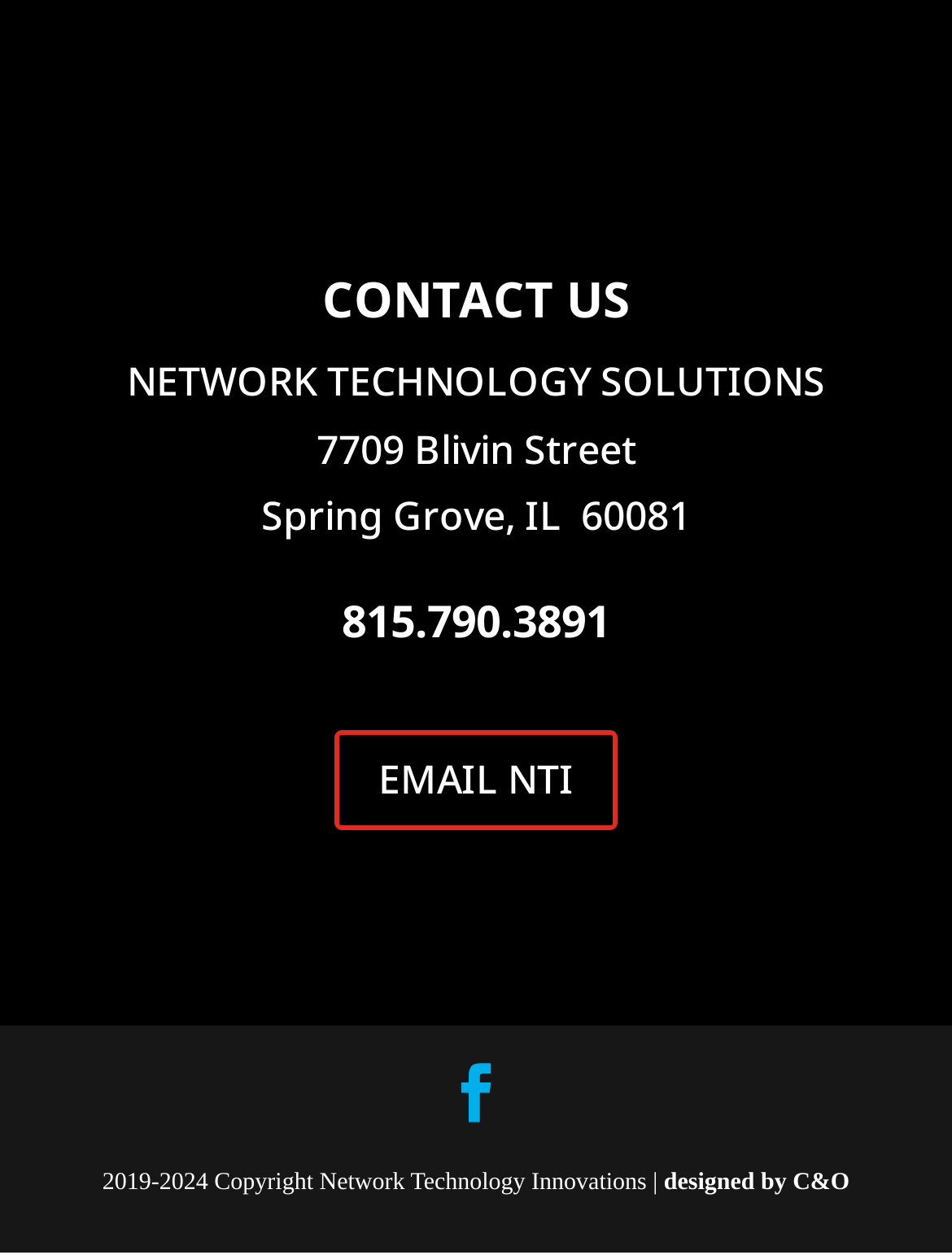What is the company name?
Utilize the image to construct a detailed and well-explained answer.

The company name can be found in the StaticText element 'NETWORK TECHNOLOGY SOLUTIONS' which is located at the top of the webpage, indicating that it is the company name.